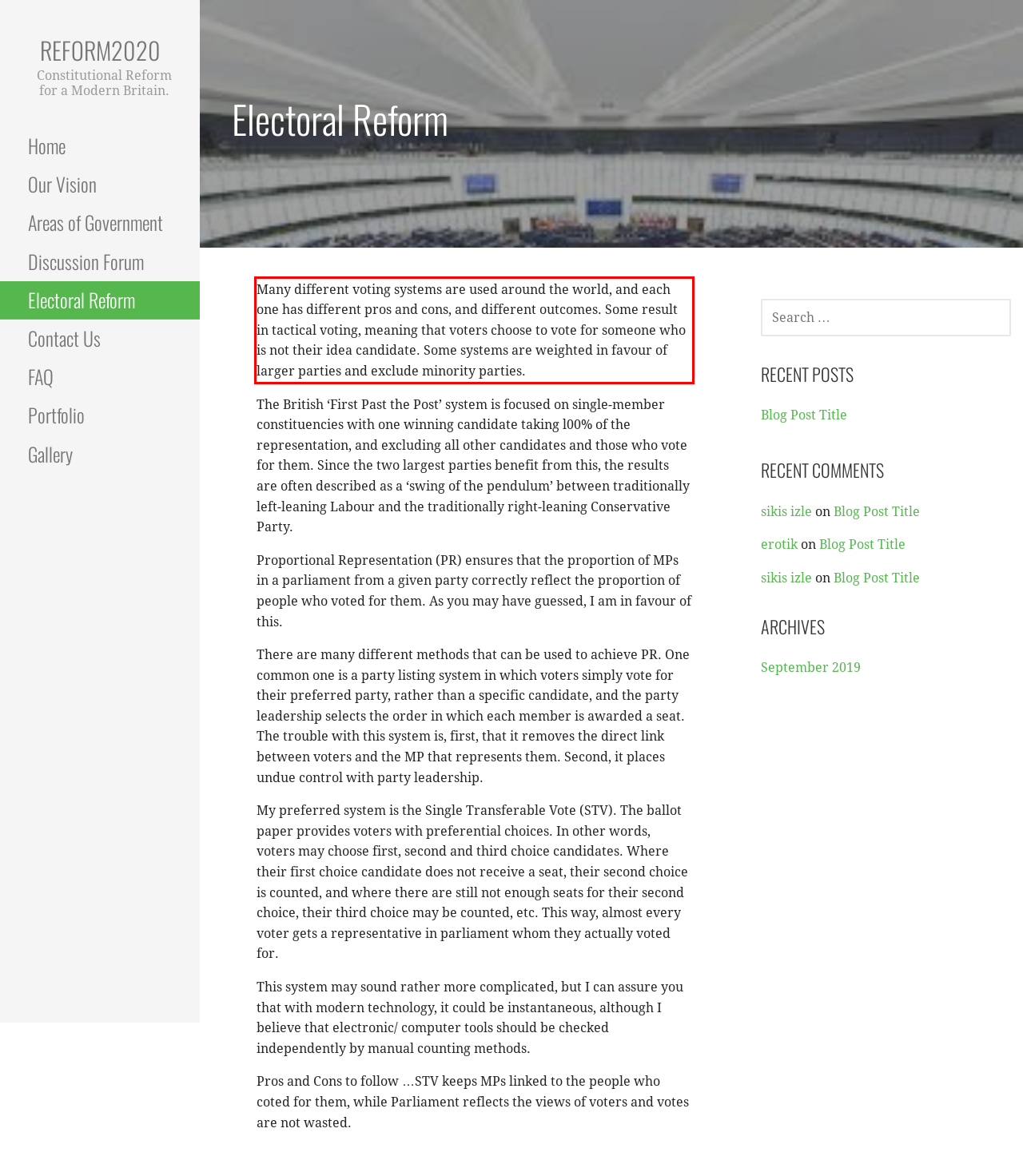Using OCR, extract the text content found within the red bounding box in the given webpage screenshot.

Many different voting systems are used around the world, and each one has different pros and cons, and different outcomes. Some result in tactical voting, meaning that voters choose to vote for someone who is not their idea candidate. Some systems are weighted in favour of larger parties and exclude minority parties.